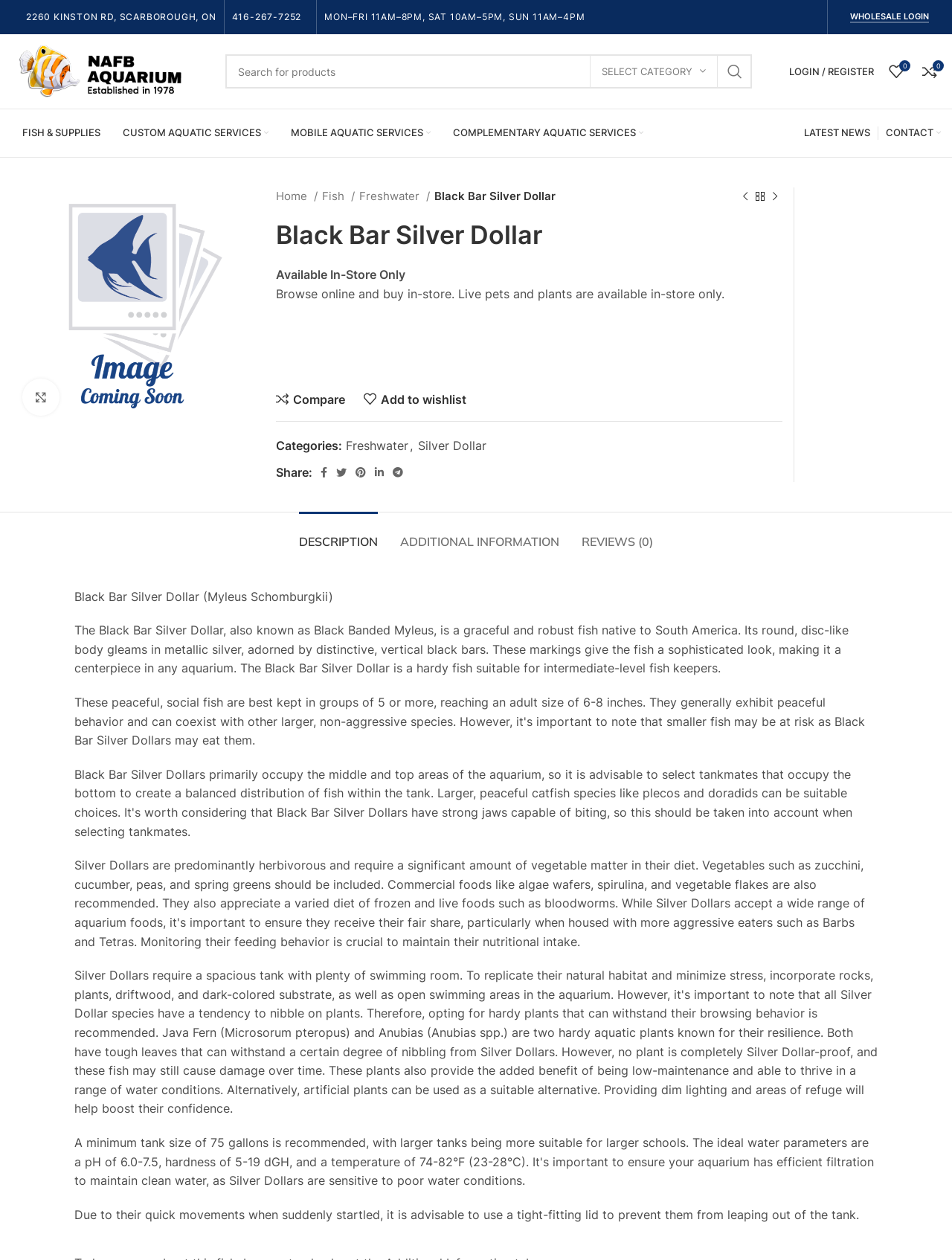Predict the bounding box of the UI element that fits this description: "Select category".

[0.62, 0.044, 0.754, 0.069]